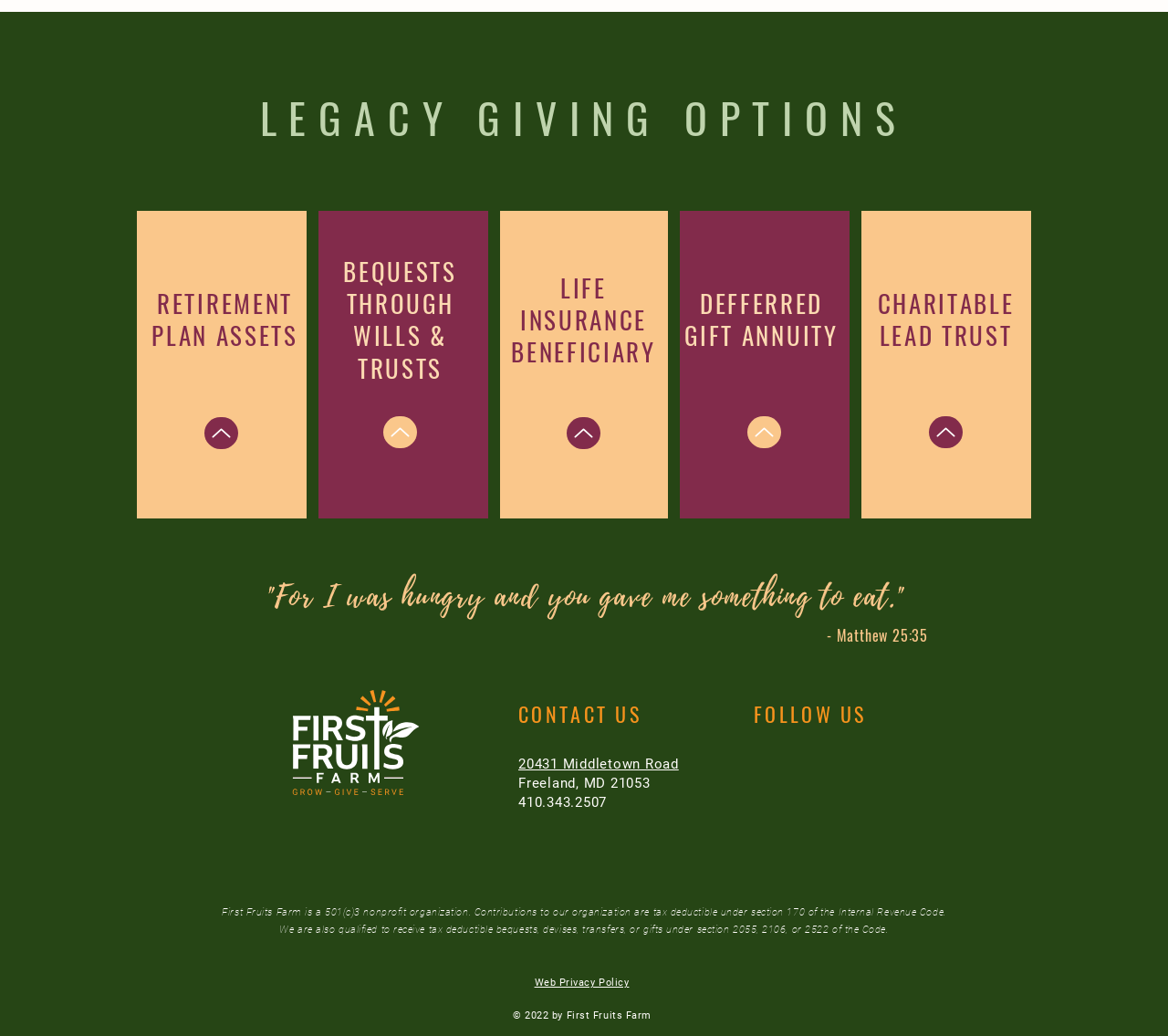Locate the bounding box coordinates of the clickable area needed to fulfill the instruction: "Click 'Up'".

[0.485, 0.402, 0.514, 0.433]